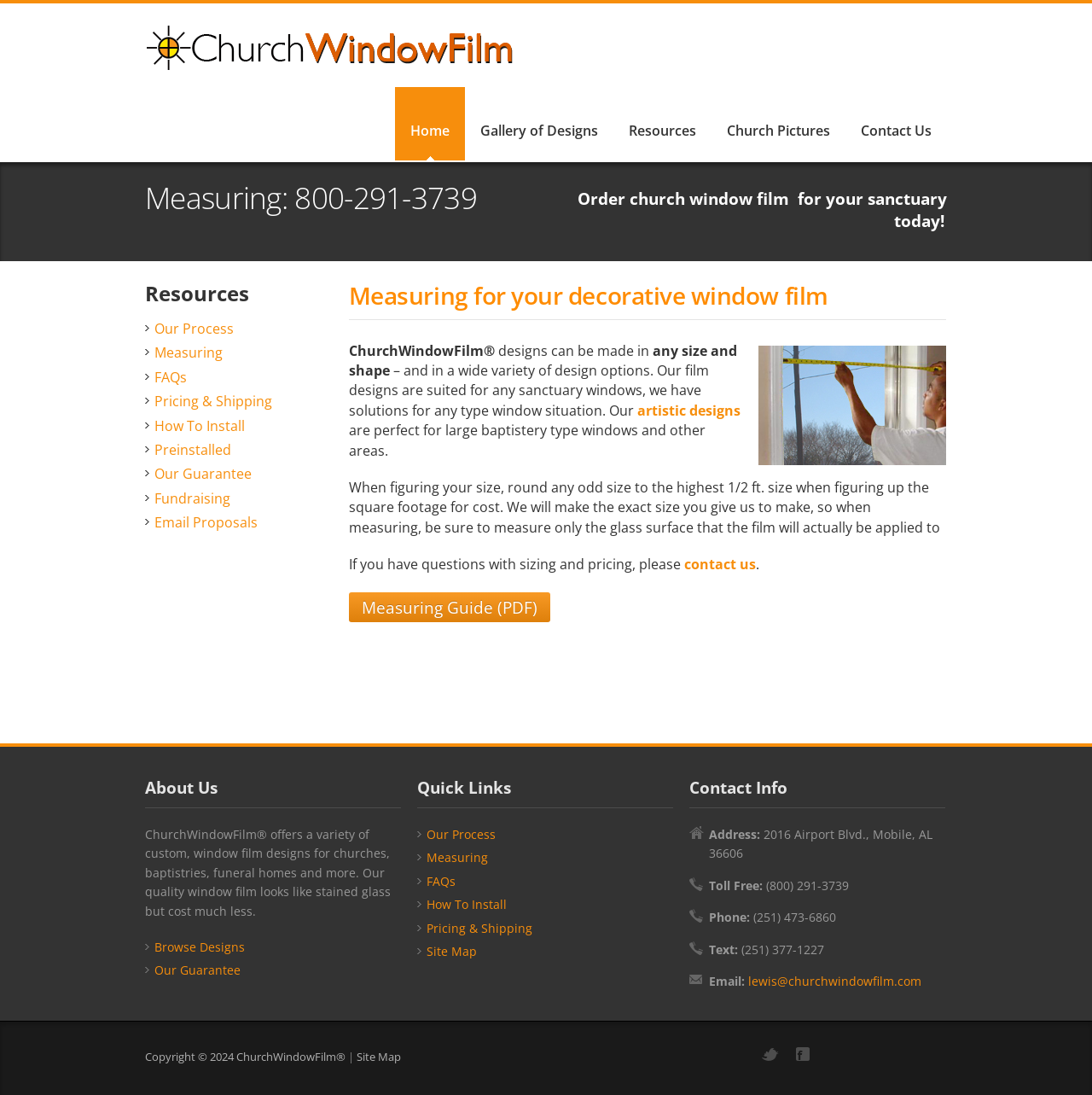What is the company name of the website? Refer to the image and provide a one-word or short phrase answer.

ChurchWindowFilm